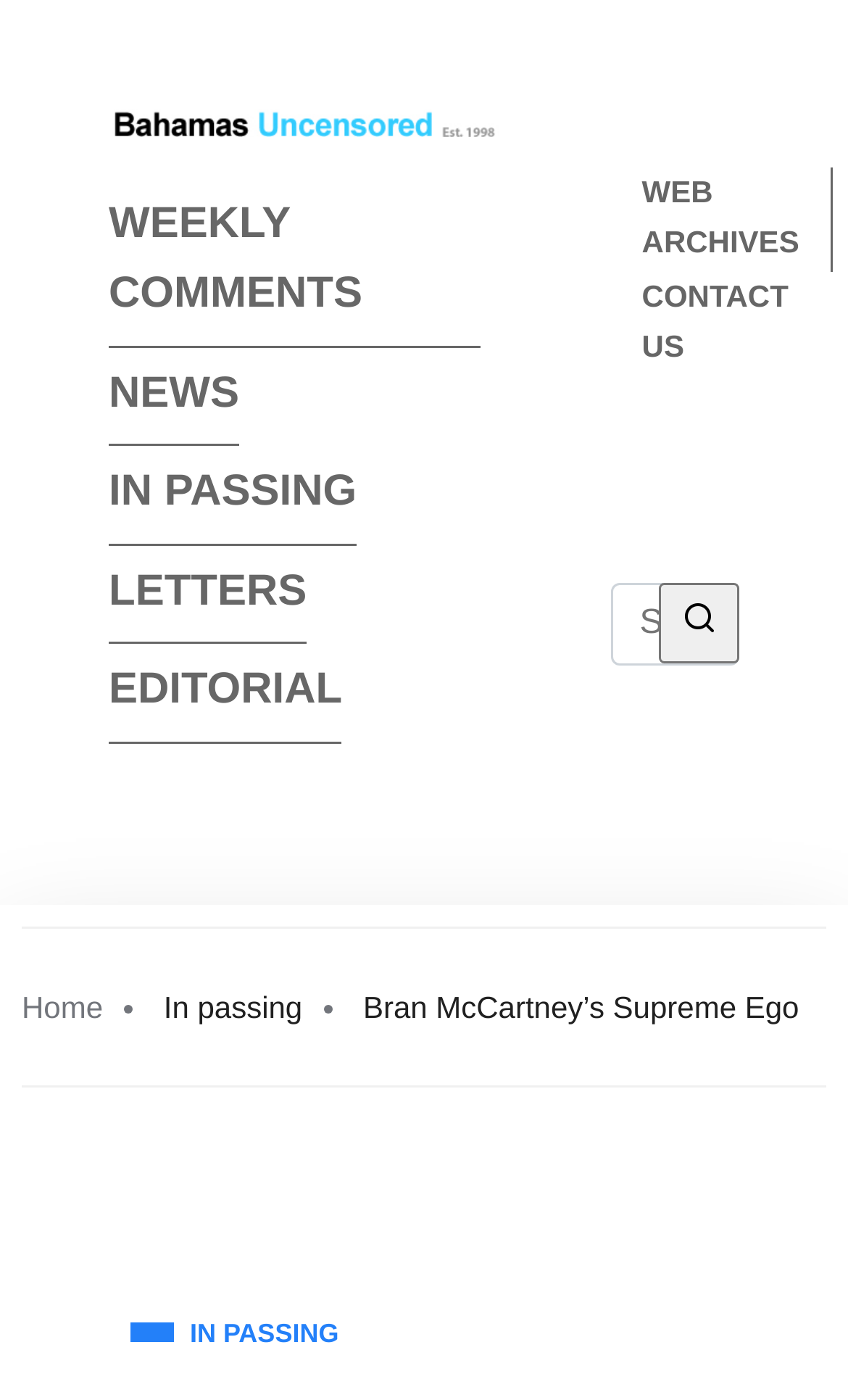Offer a meticulous caption that includes all visible features of the webpage.

The webpage appears to be a news or blog website, with a focus on Bahamas-related content. At the top left, there is a logo or image with the text "Bahamas Uncensored" which is also a clickable link. Below this, there are several horizontal links, including "WEEKLY COMMENTS", "NEWS", "IN PASSING", "LETTERS", and "EDITORIAL", which are likely categories or sections of the website.

On the top right, there is a search box with a magnifying glass icon, allowing users to search the website. Next to the search box, there is a "Home" link. Below these elements, there are two social media links, "Face Book" and "Twitter", which are likely used to connect with the website's social media presence.

In the main content area, there is a large heading that reads "Bran McCartney’s Supreme Ego", which is also a link. Below this, there is a subheading that reads "In passing". Further down, there is another link with the same text "IN PASSING", which may be a specific article or section.

At the bottom right, there are two more links, "WEB ARCHIVES" and "CONTACT US", which are likely used to access archived content and get in touch with the website administrators, respectively.